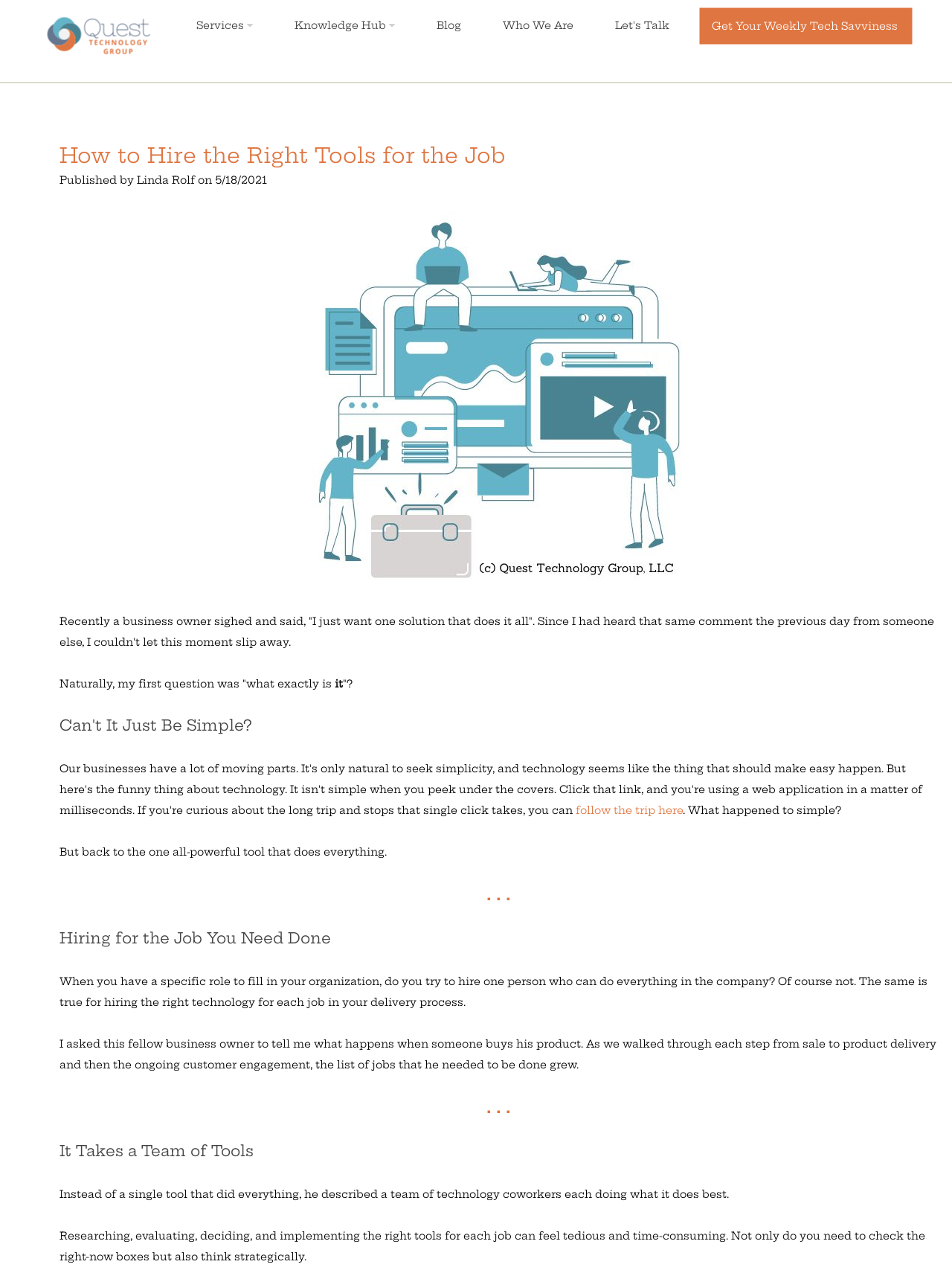What is the author's response to the business owner's desire for a single solution?
Answer the question with just one word or phrase using the image.

It's not possible